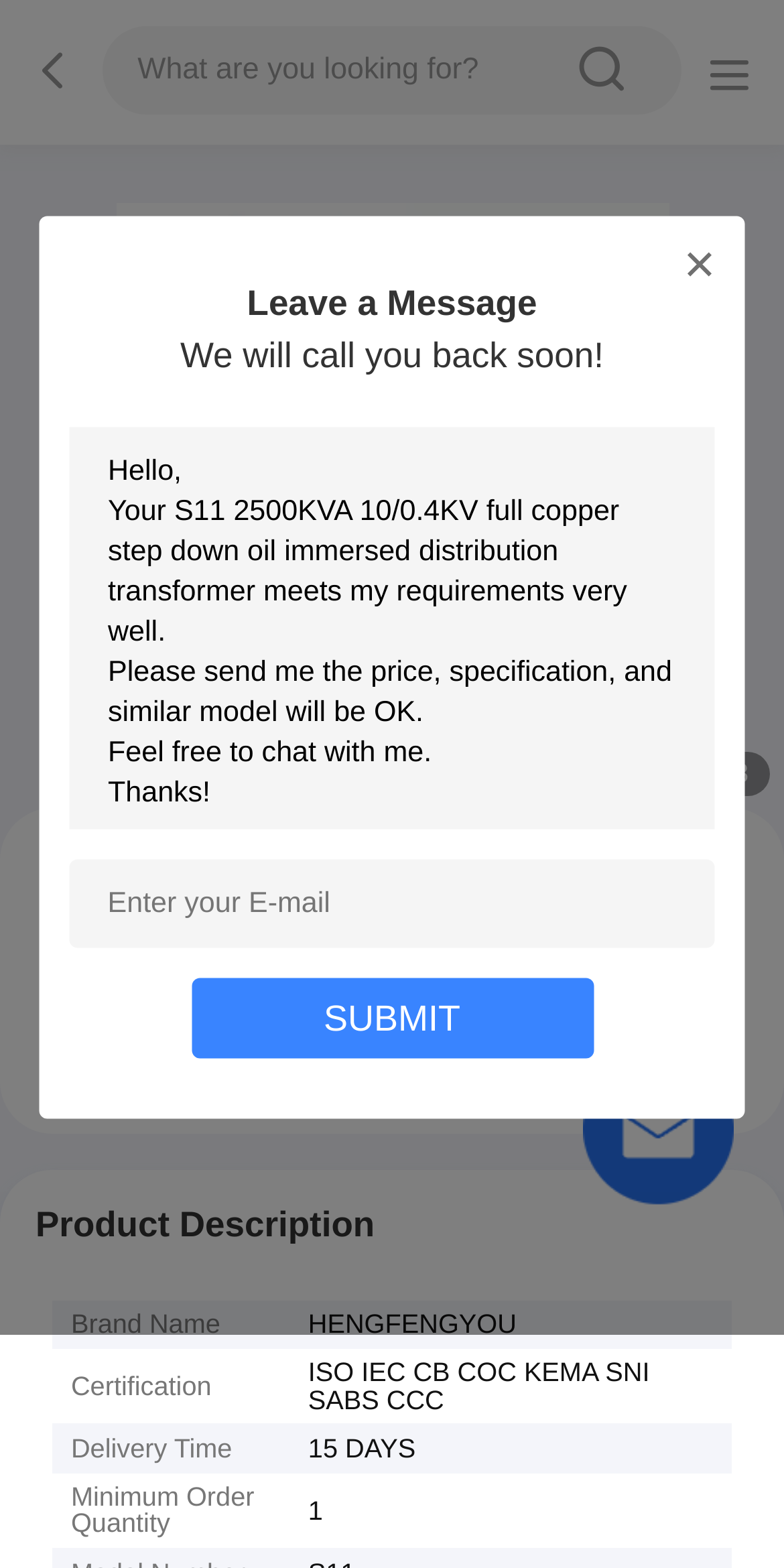What is the price range of this product?
Answer with a single word or phrase by referring to the visual content.

200-200000/piece